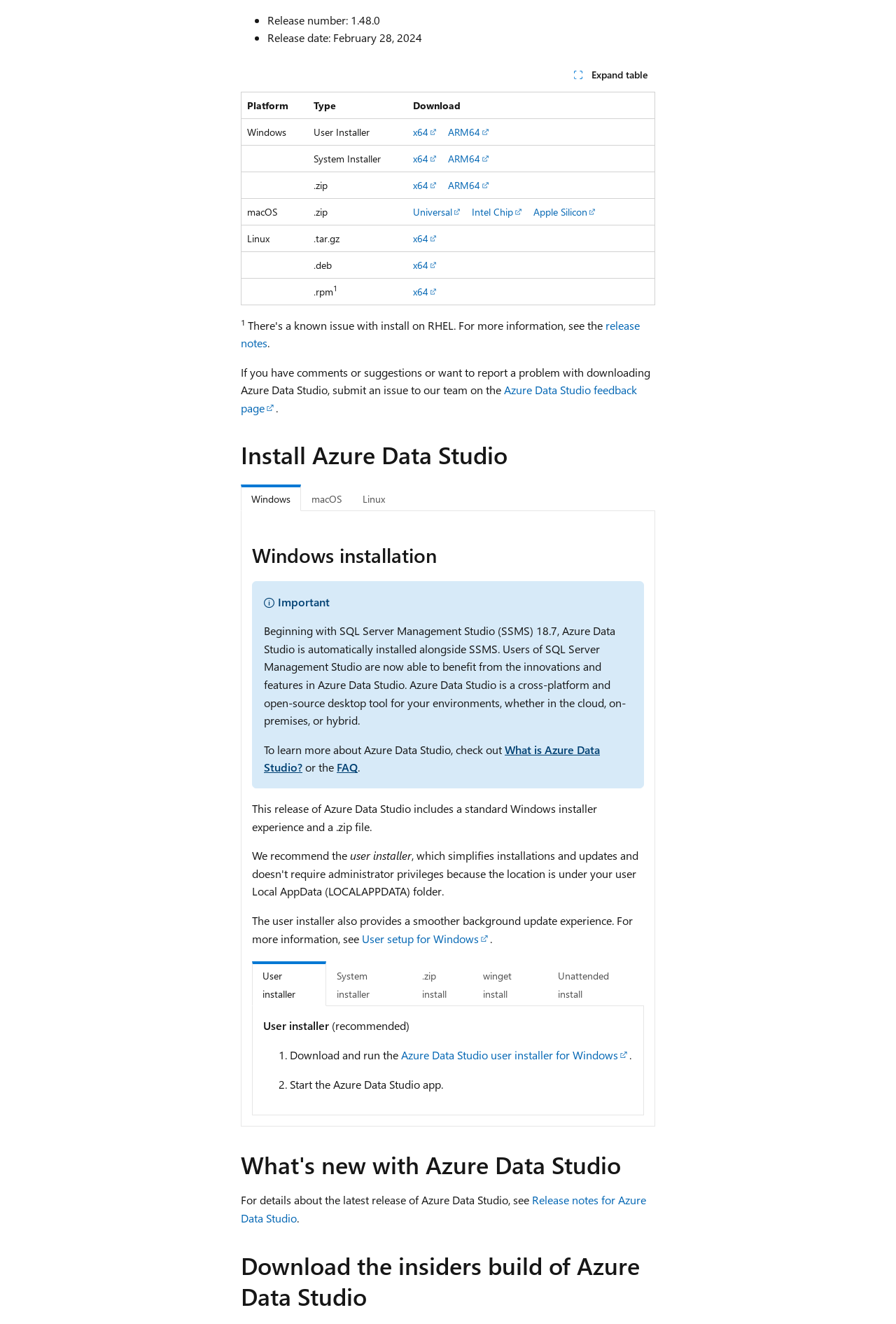Look at the image and write a detailed answer to the question: 
What is the release date of Azure Data Studio?

The release date can be found at the top of the webpage, where it says 'Release date: February 28, 2024'.